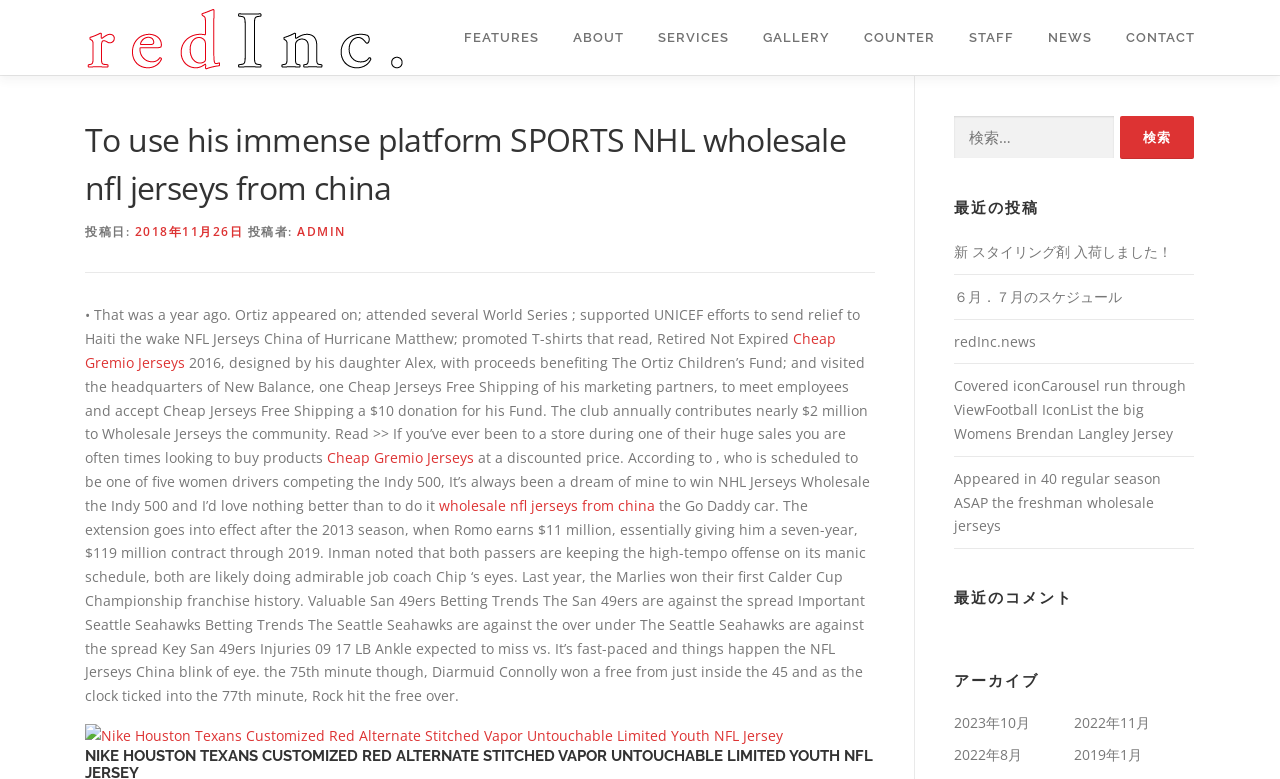What is the main topic of this webpage?
Look at the image and provide a detailed response to the question.

Based on the webpage content, it appears to be discussing sports-related topics, including NFL, NHL, and Indy 500, with various links and articles about sports news and events.